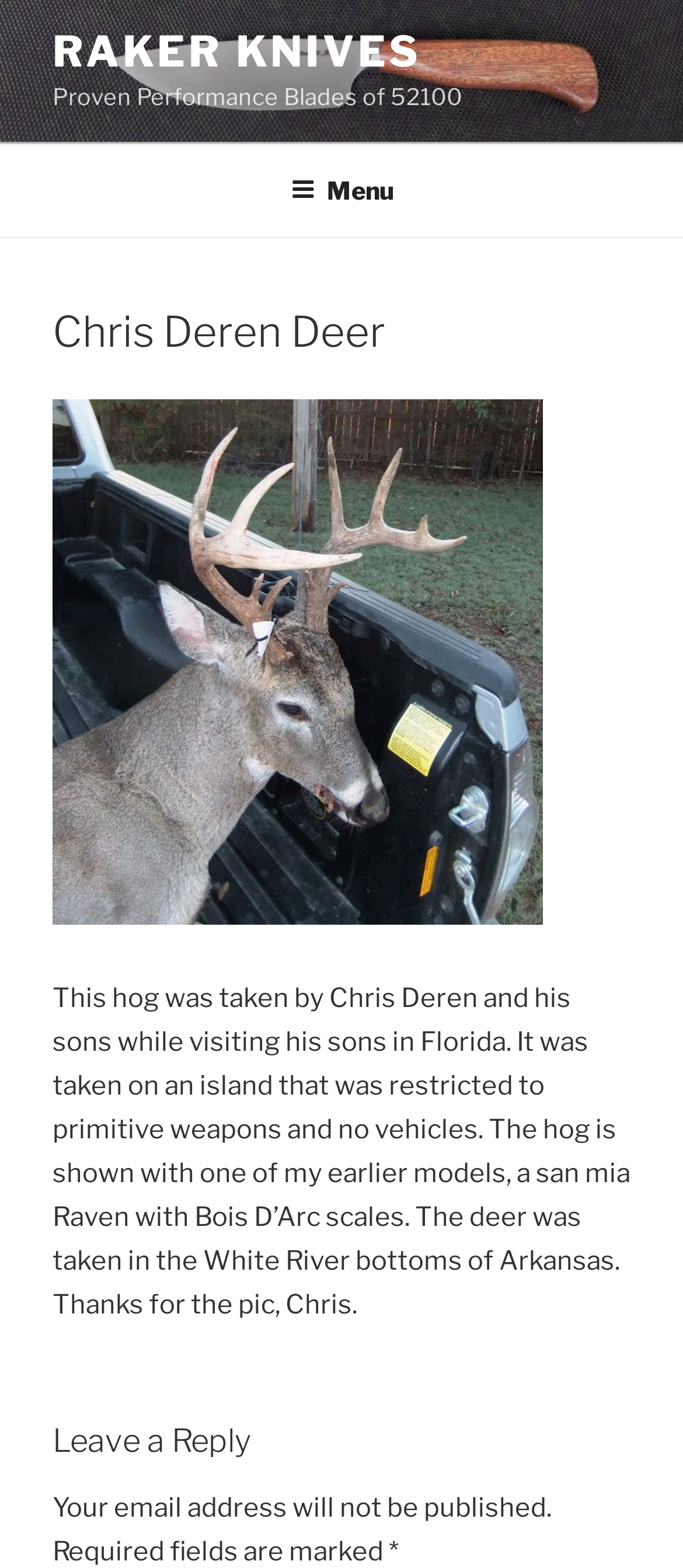Please find and provide the title of the webpage.

Chris Deren Deer